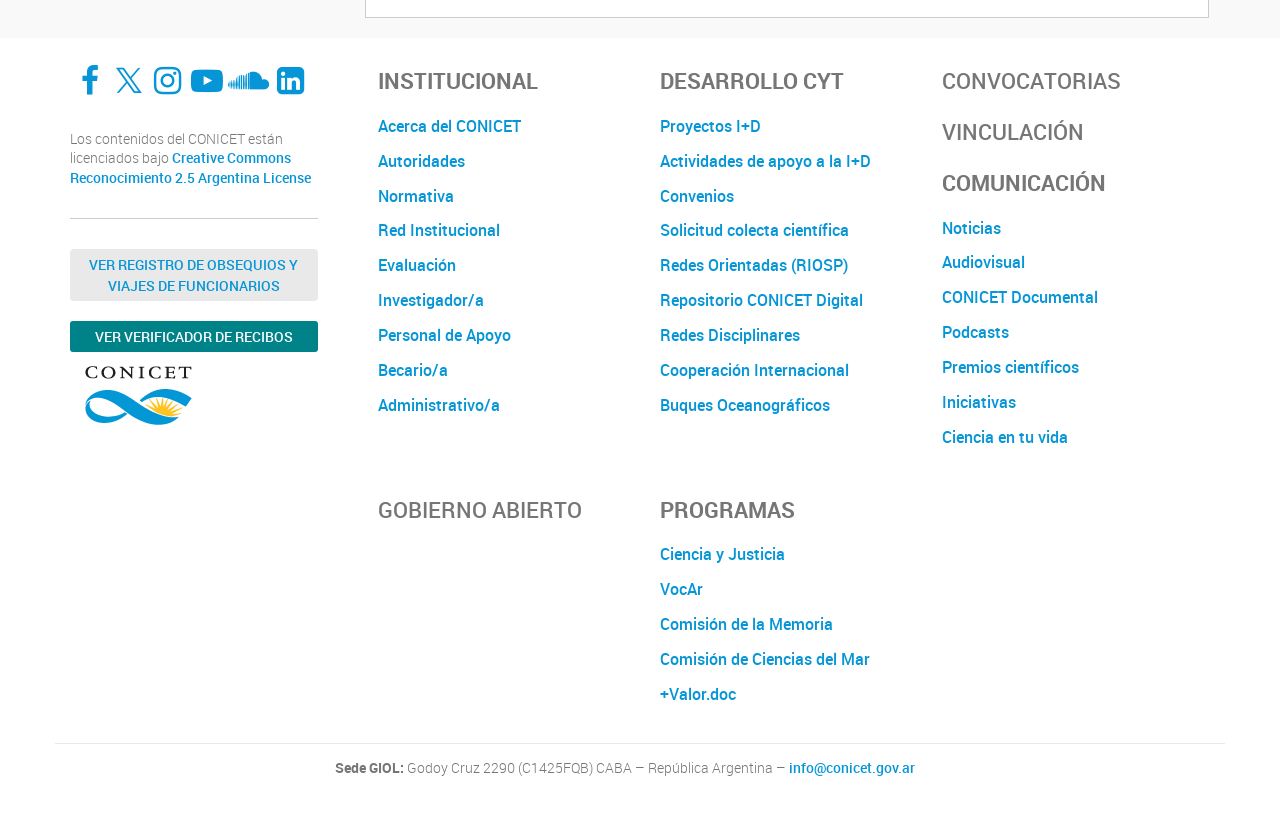What is the license of the contents?
Using the image as a reference, answer with just one word or a short phrase.

Creative Commons Reconocimiento 2.5 Argentina License